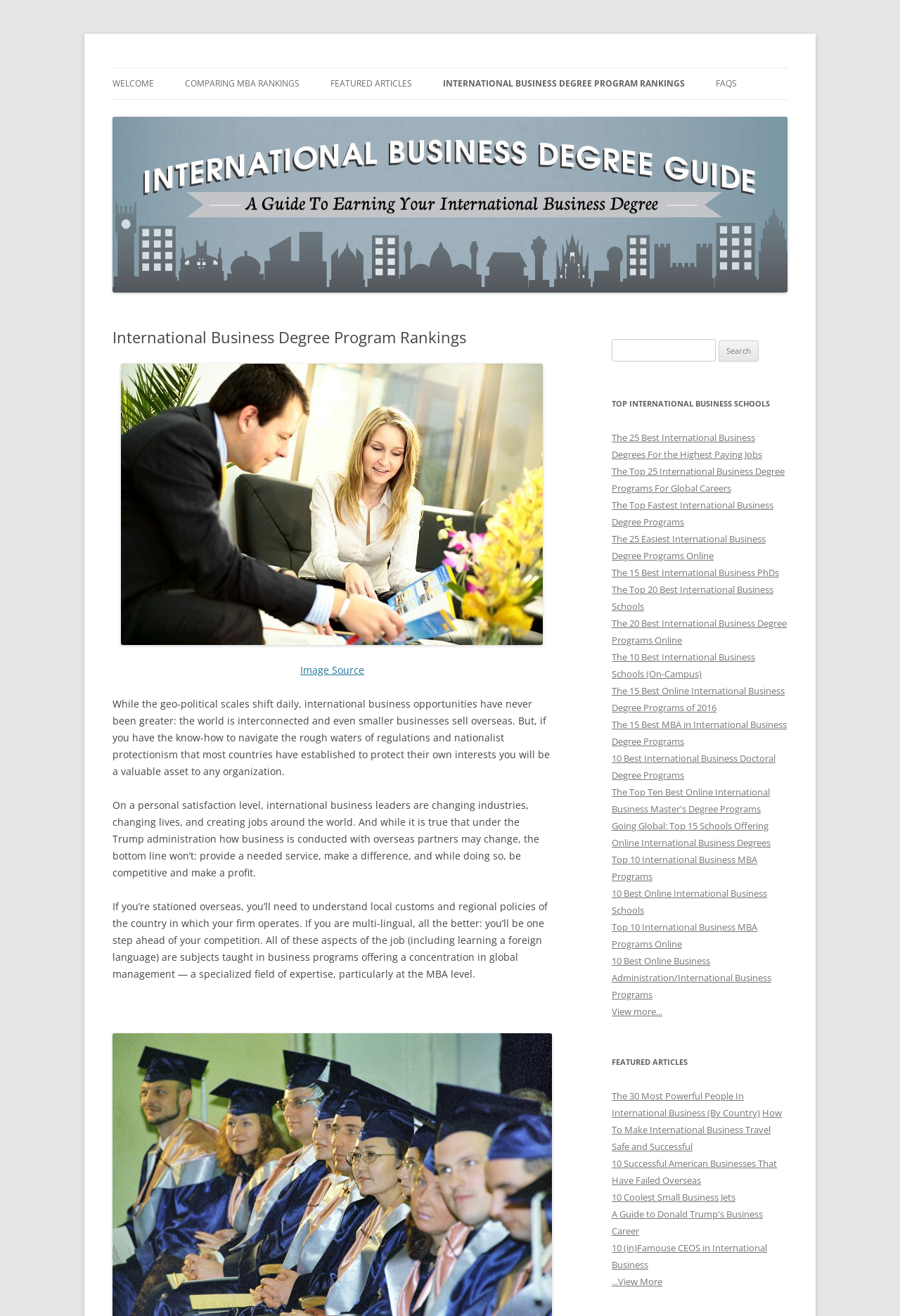Bounding box coordinates must be specified in the format (top-left x, top-left y, bottom-right x, bottom-right y). All values should be floating point numbers between 0 and 1. What are the bounding box coordinates of the UI element described as: View more...

[0.68, 0.764, 0.736, 0.774]